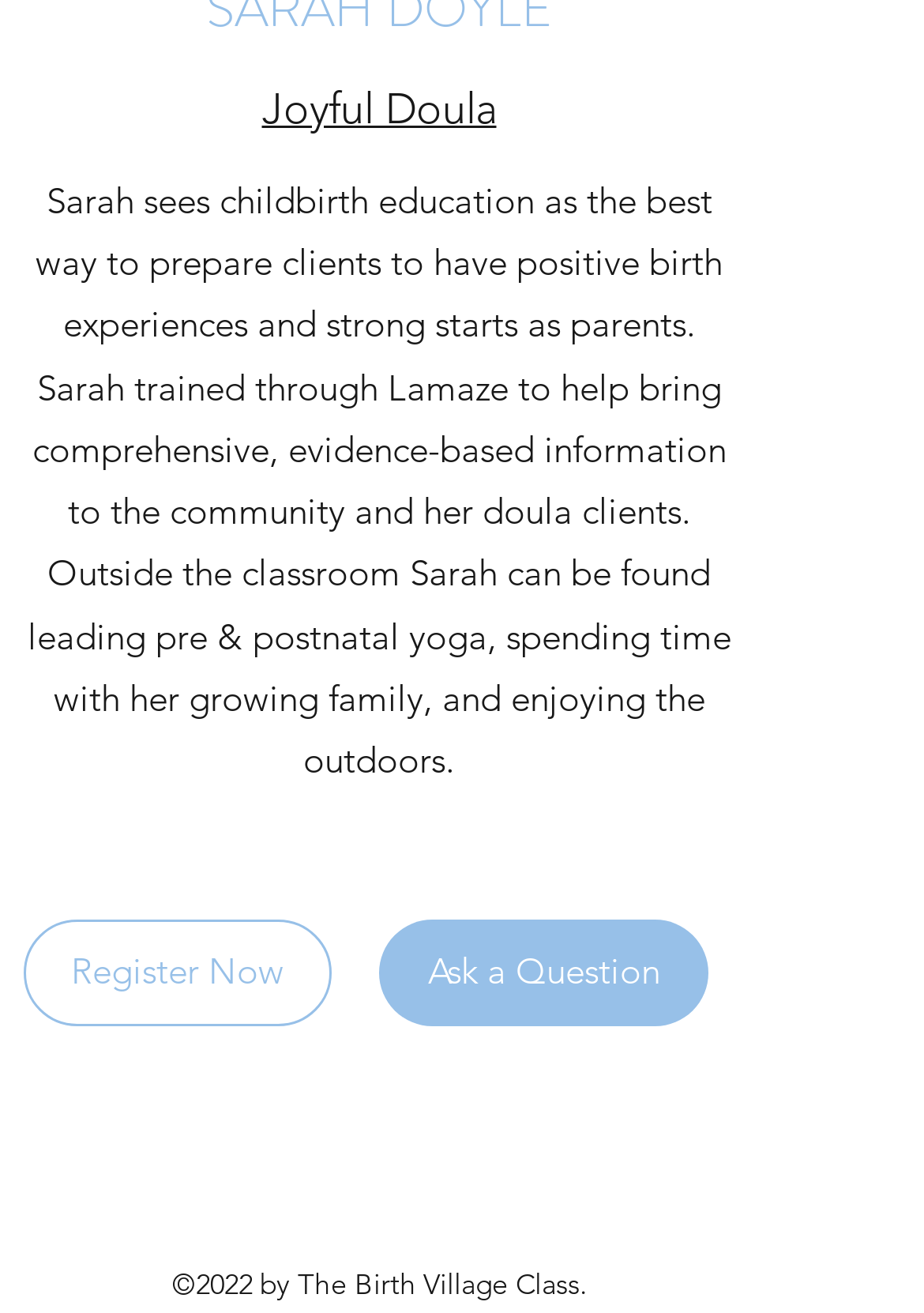Please examine the image and provide a detailed answer to the question: What is the copyright year of the website?

The copyright year is mentioned in the StaticText element at the bottom of the page, which states '©2022 by The Birth Village Class.'